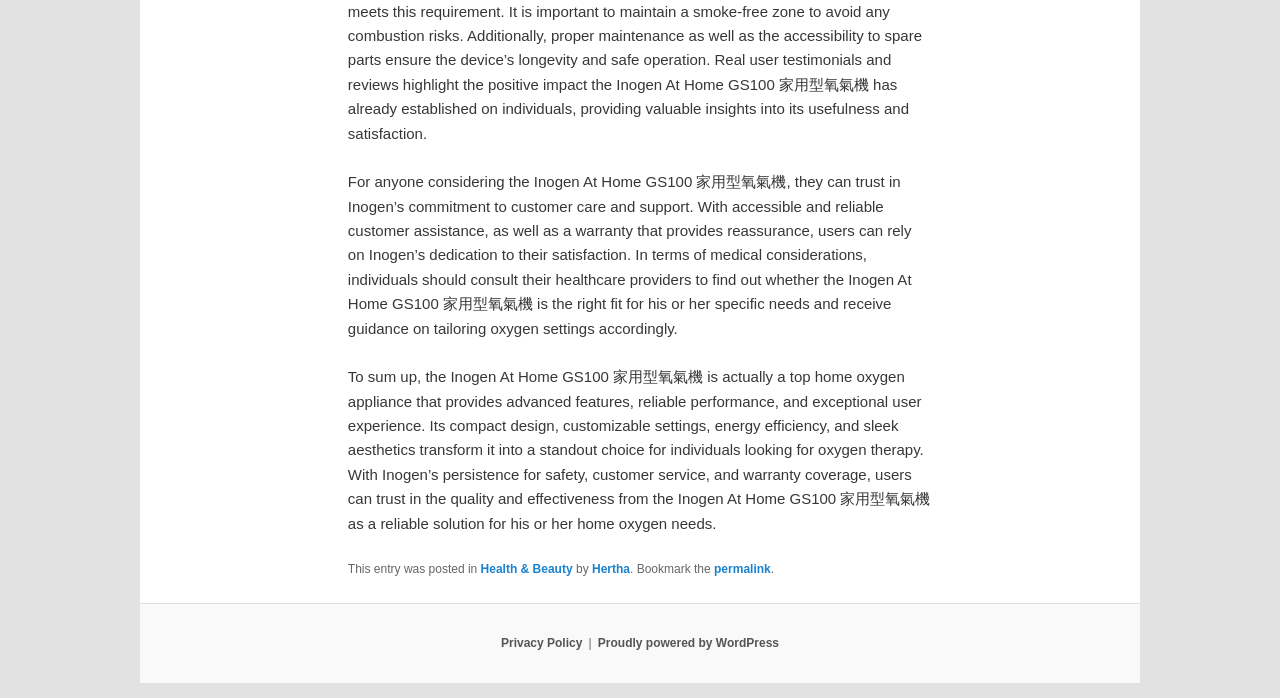What is the name of the oxygen machine mentioned in the blog post?
Give a detailed and exhaustive answer to the question.

I identified the name of the oxygen machine by reading the text content of the webpage, which mentions 'Inogen At Home GS100 家用型氧氣機' multiple times. This indicates that the blog post is discussing the Inogen At Home GS100 oxygen machine.